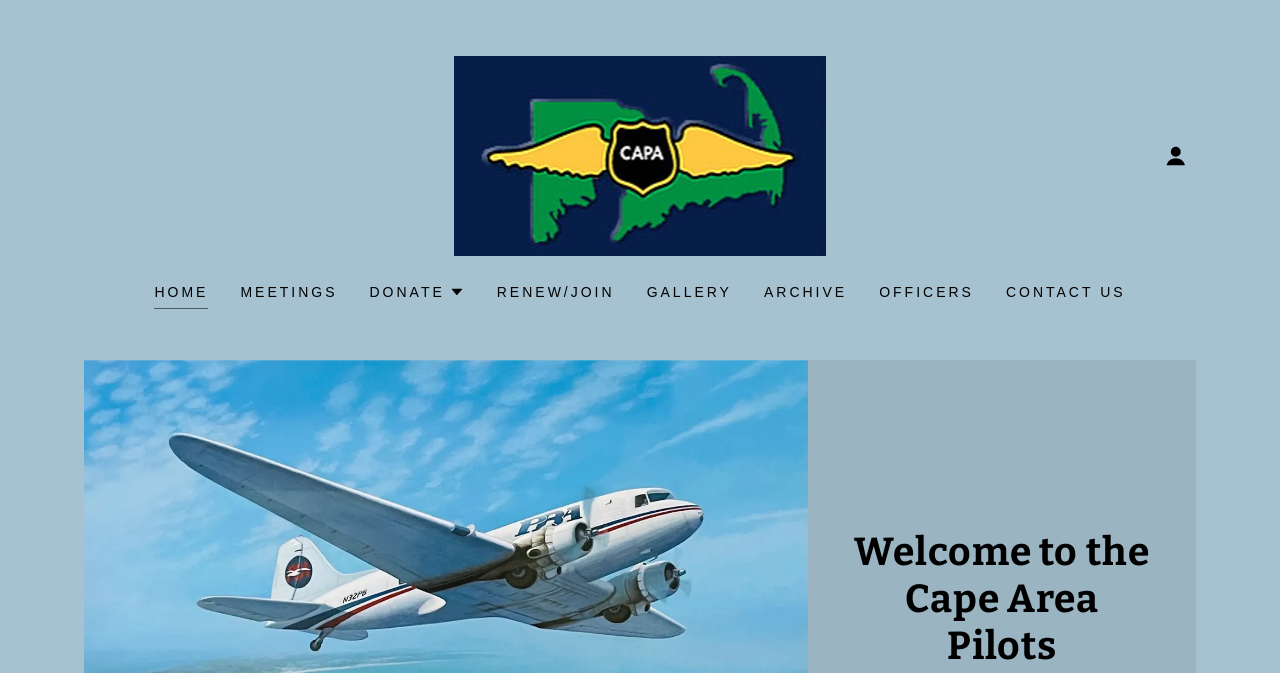Create an in-depth description of the webpage, covering main sections.

The webpage is about the Cape Area Pilots Association, Inc. At the top, there is a logo image of the association, which is also a link, situated almost at the center of the top section. Below the logo, there is a menu button on the top right corner, which is not expanded.

The main navigation menu is located below the logo, spanning across the top section of the page. It consists of 7 links: 'HOME', 'MEETINGS', 'DONATE', 'RENEW/JOIN', 'GALLERY', 'ARCHIVE', and 'OFFICERS', arranged from left to right. The 'DONATE' link has a small image beside it.

On the top right corner, there is another button, which is not expanded, and has a small image. This button is situated to the right of the menu button.